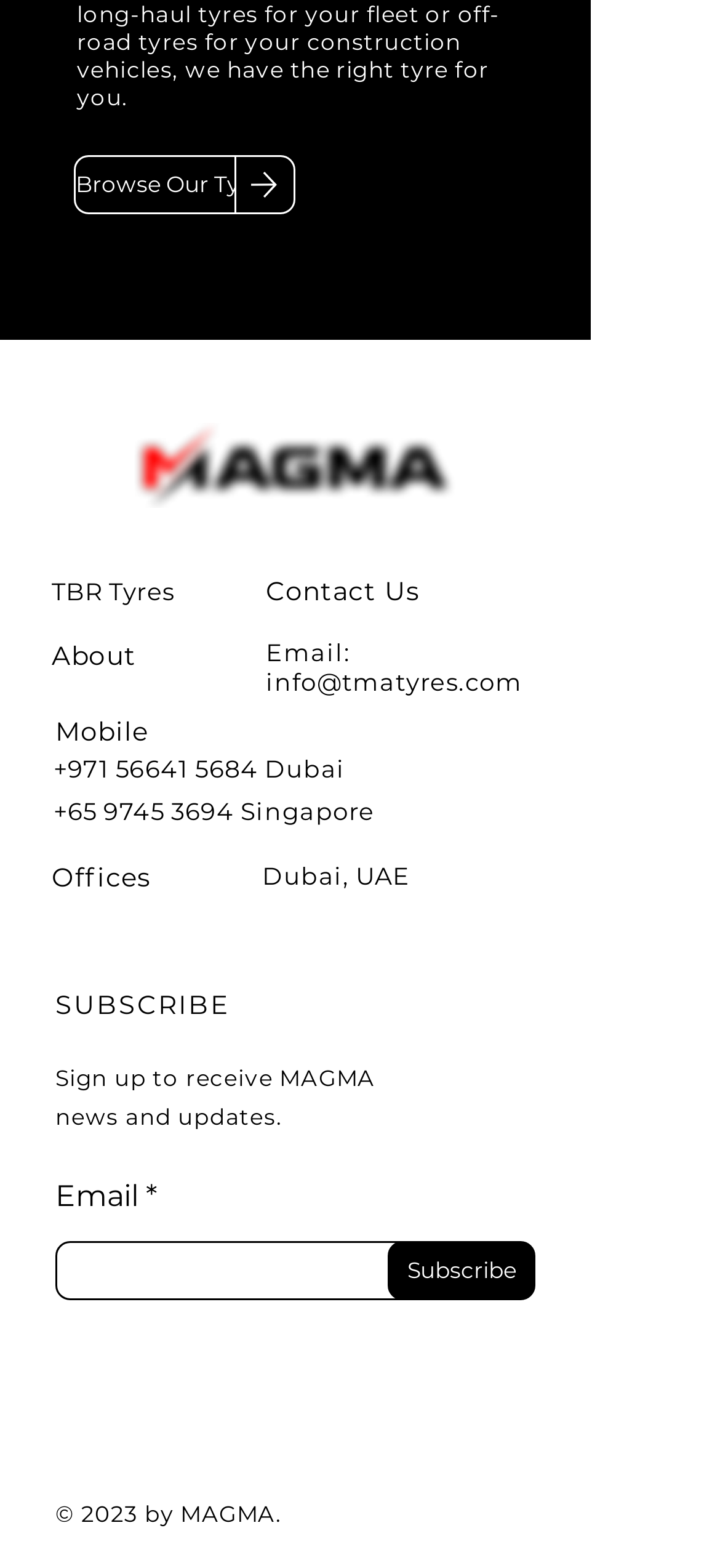Reply to the question with a brief word or phrase: What is the contact email address?

info@tmatyres.com